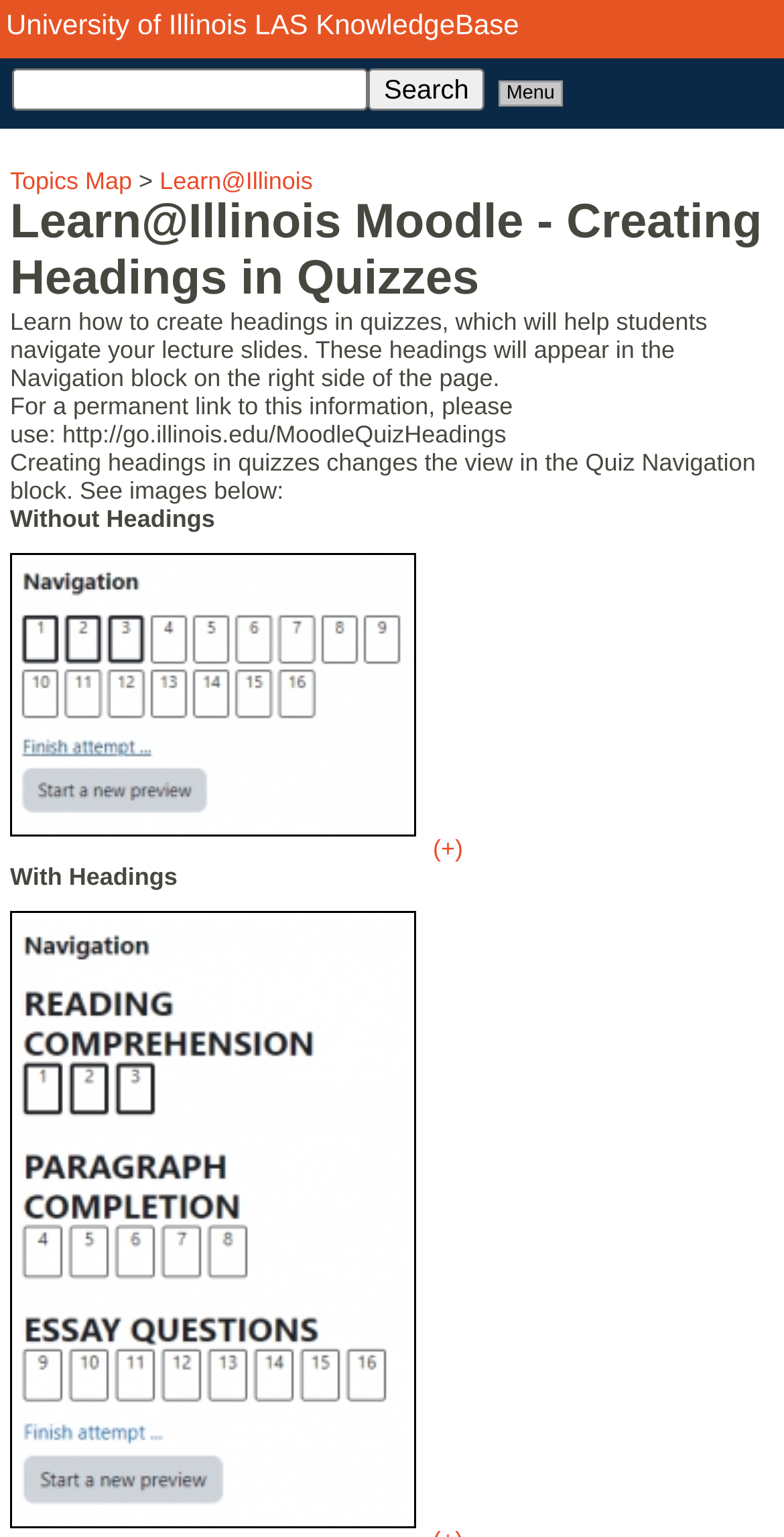What is the purpose of the search form?
Kindly offer a comprehensive and detailed response to the question.

The search form is located at the top of the webpage, and it contains a textbox and a search button. The form is labeled as 'Search', which suggests that its purpose is to allow users to search for specific topics or keywords within the University of Illinois LAS KnowledgeBase.